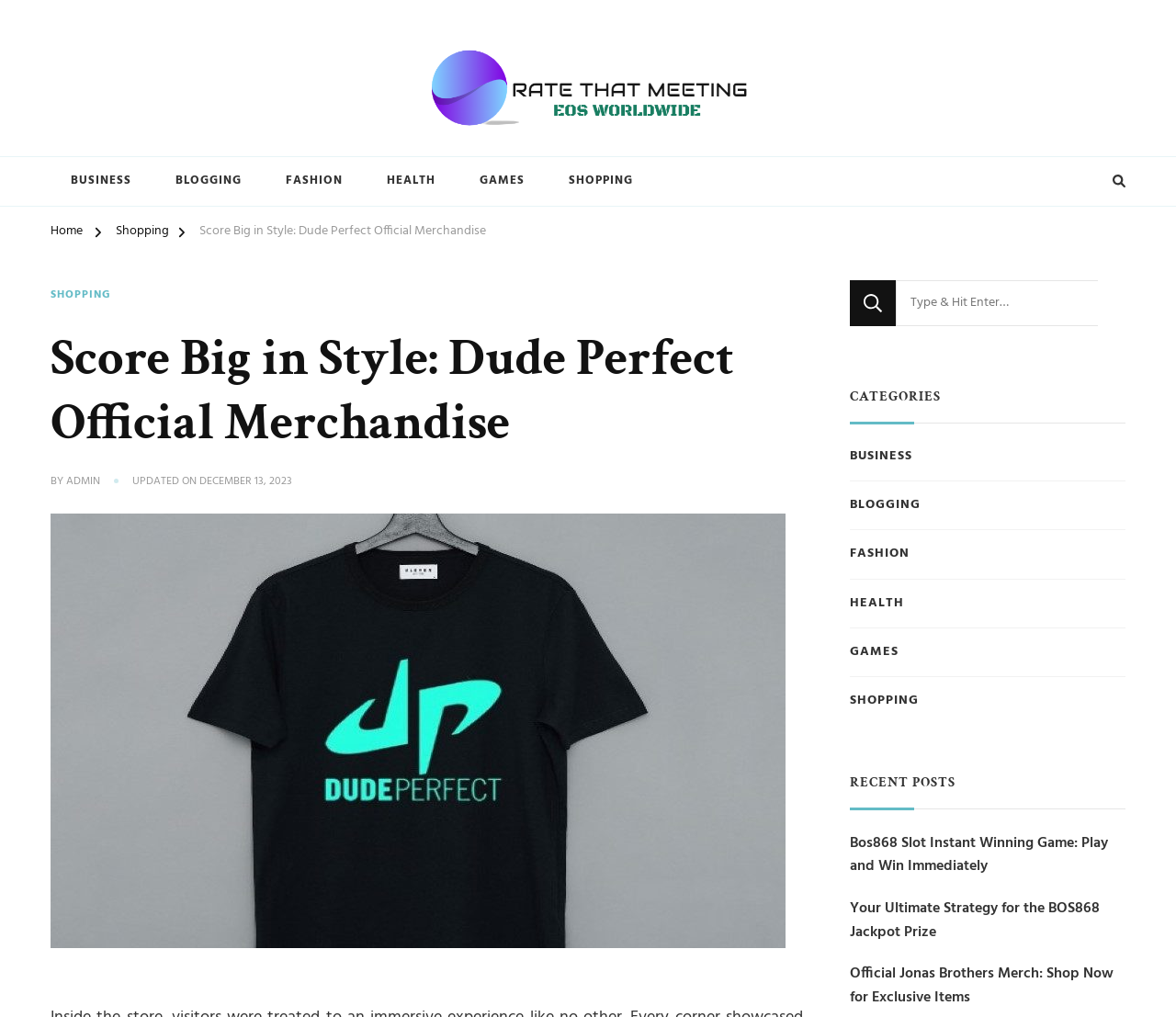What is the title of the first recent post?
Using the image as a reference, give an elaborate response to the question.

The question is asking for the title of the first recent post. By looking at the webpage, we can see that the first recent post is titled 'Bos868 Slot Instant Winning Game: Play and Win Immediately'.